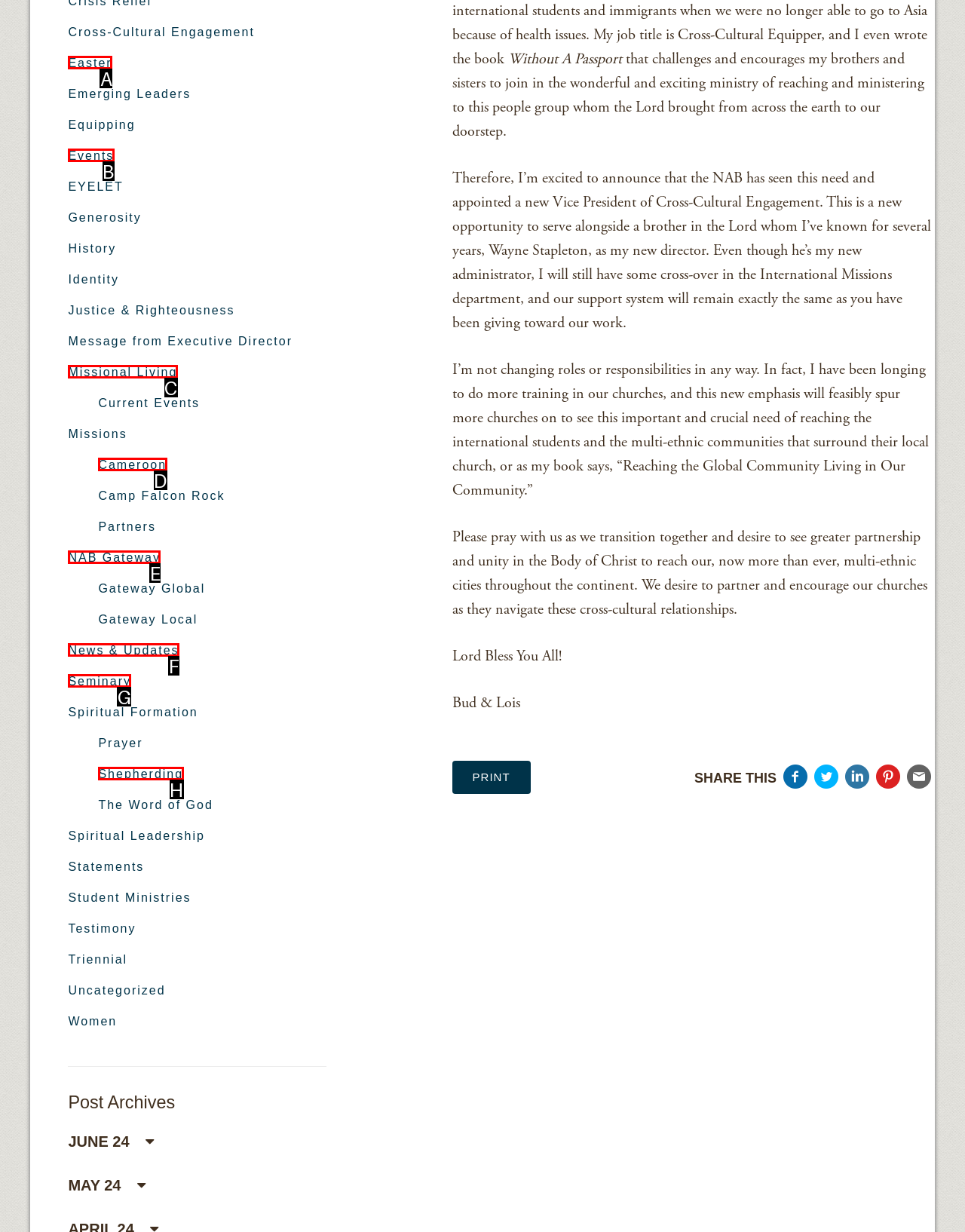With the description: aria-label="Open search", find the option that corresponds most closely and answer with its letter directly.

None